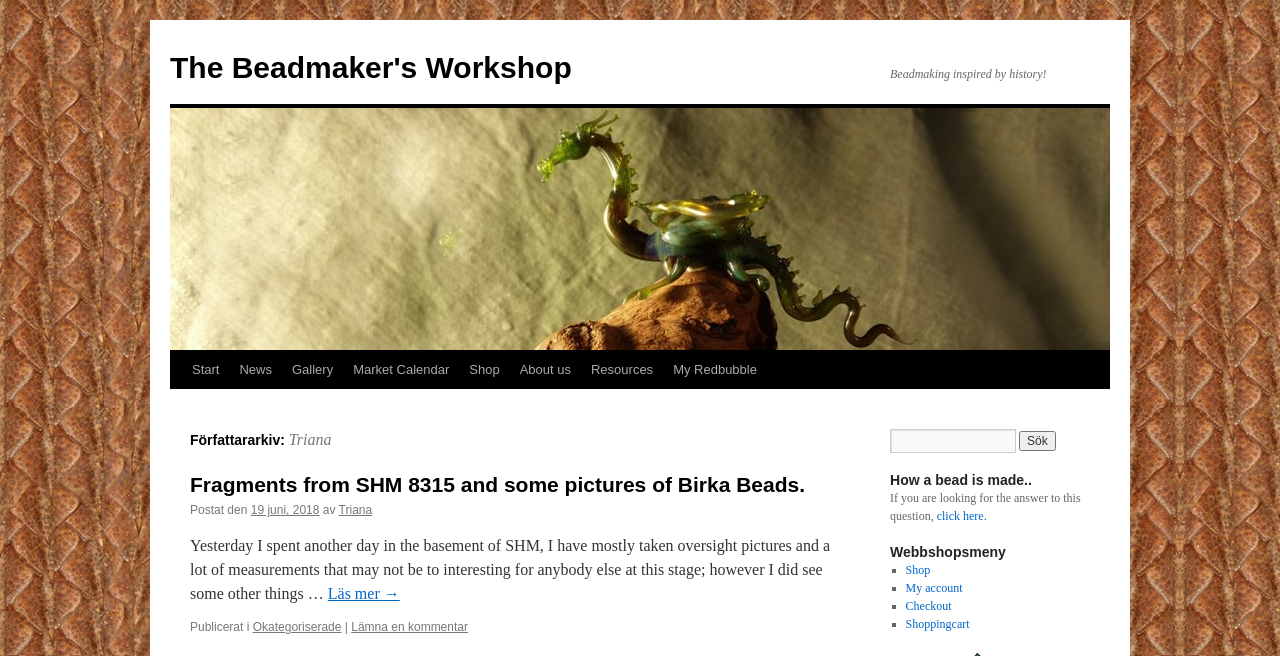Generate a detailed explanation of the webpage's features and information.

The webpage is about Triana, a beadmaker, and her workshop. At the top, there is a link to "The Beadmaker's Workshop" and a tagline "Beadmaking inspired by history!".

Below the tagline, there is a navigation menu with links to "Start", "News", "Gallery", "Market Calendar", "Shop", "About us", "Resources", and "My Redbubble". 

On the left side of the page, there is a section with a heading "Författararkiv: Triana" which contains a link to "Triana". Below this section, there is another heading "Fragments from SHM 8315 and some pictures of Birka Beads." with a link to the same title.

Underneath, there is a blog post with a title "Fragments from SHM 8315 and some pictures of Birka Beads." and a date "19 juni, 2018" by "Triana". The post contains a brief text and a "Läs mer →" link to read more.

On the right side of the page, there is a complementary section with a search bar and a button "Sök". Below the search bar, there are three headings: "How a bead is made..", "If you are looking for the answer to this question, click here.", and "Webbshopsmeny" which is a list of links to "Shop", "My account", "Checkout", and "Shoppingcart" marked with list markers "■".